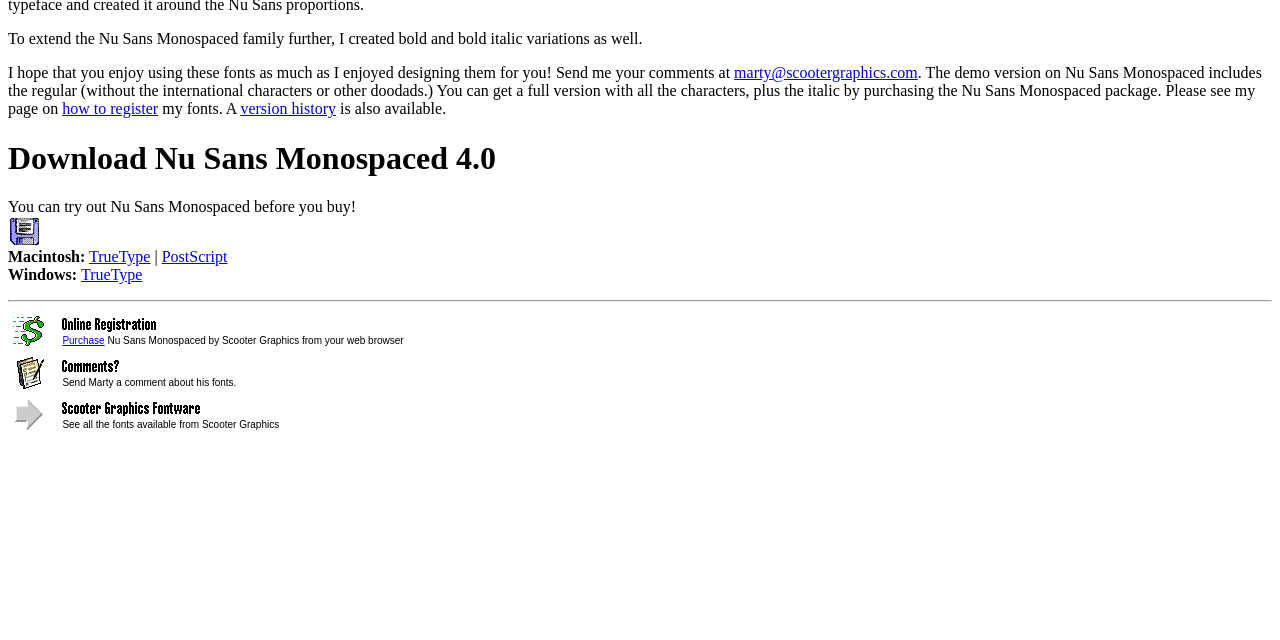Identify and provide the bounding box for the element described by: "how to register".

[0.049, 0.157, 0.124, 0.183]